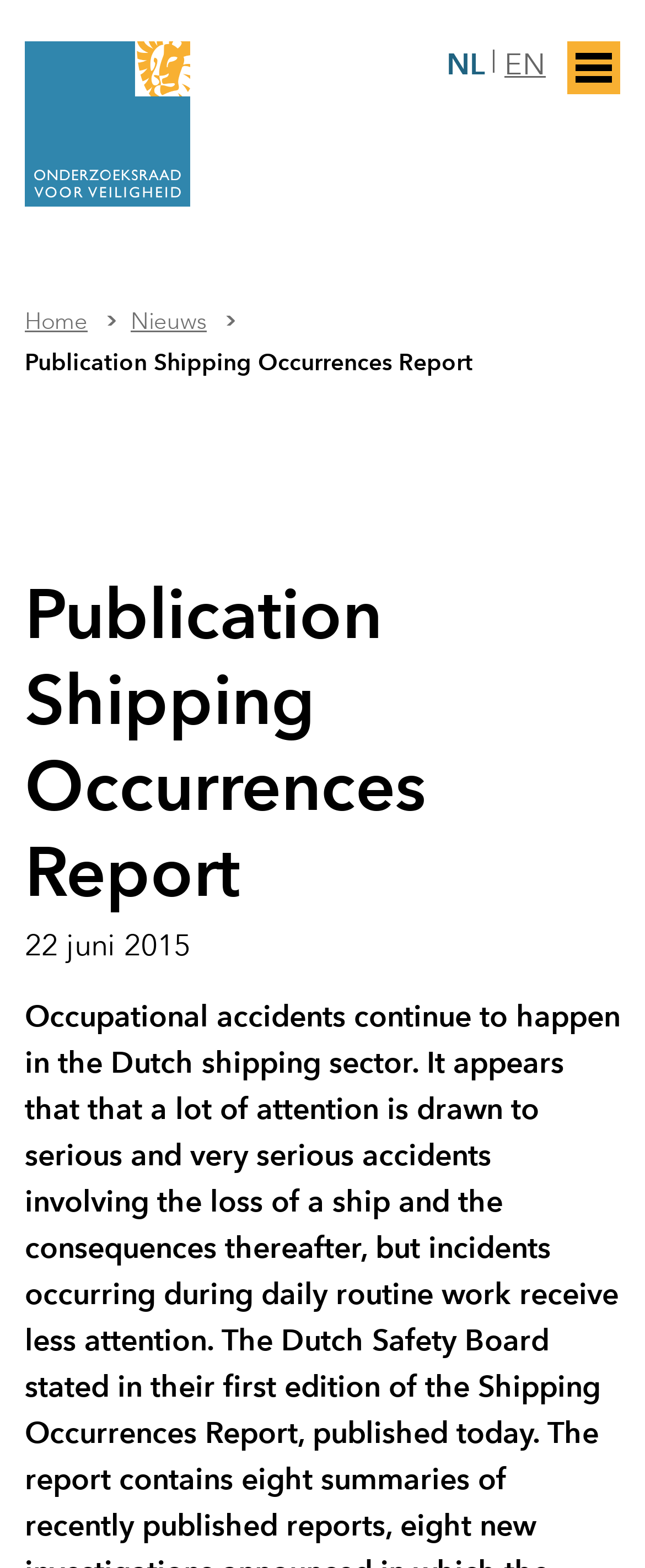Kindly respond to the following question with a single word or a brief phrase: 
How many navigation links are there?

2